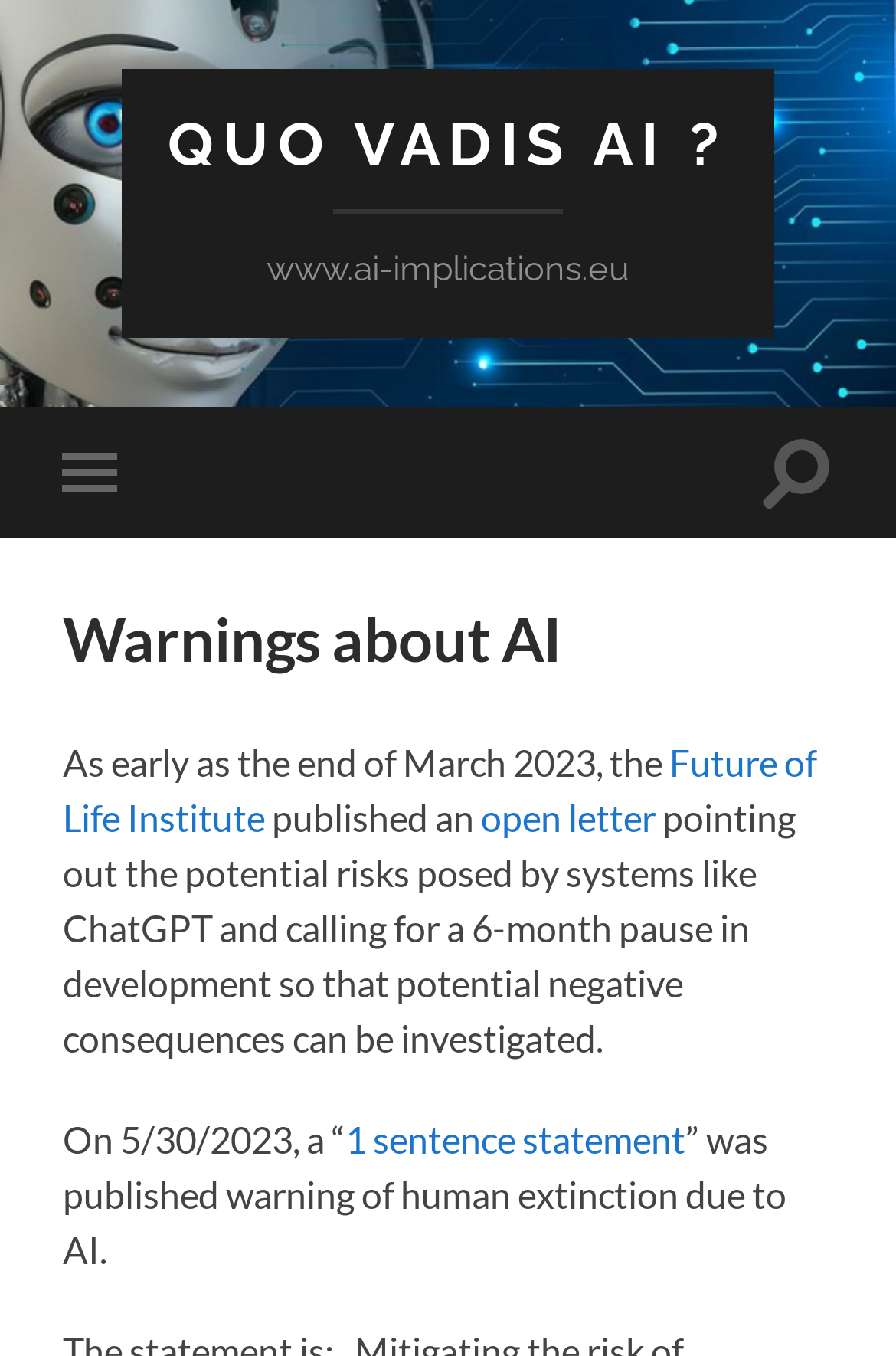Provide the bounding box coordinates of the HTML element described by the text: "Reading AC". The coordinates should be in the format [left, top, right, bottom] with values between 0 and 1.

None